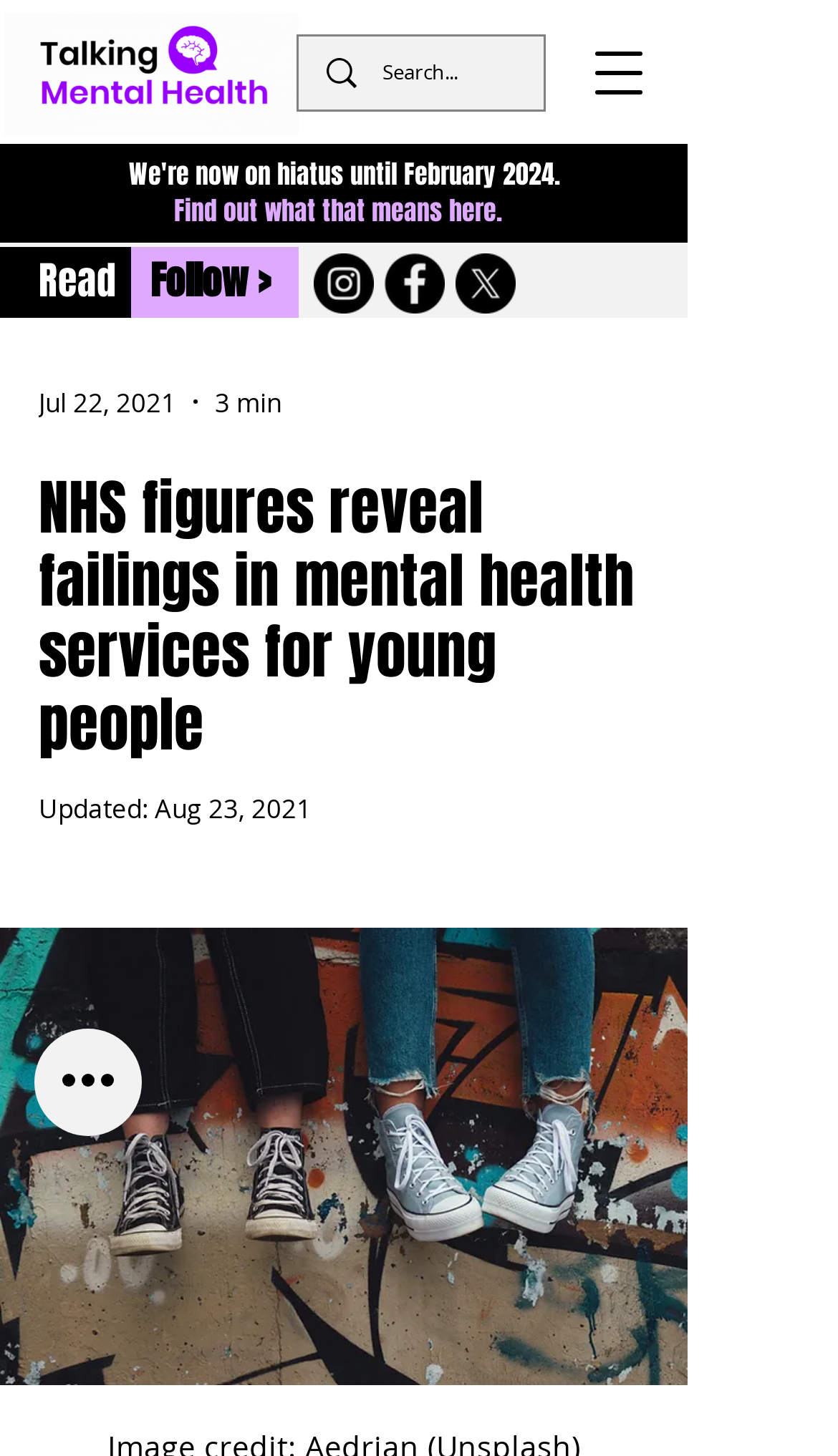Reply to the question with a brief word or phrase: What is the topic of the article?

Mental health services for young people